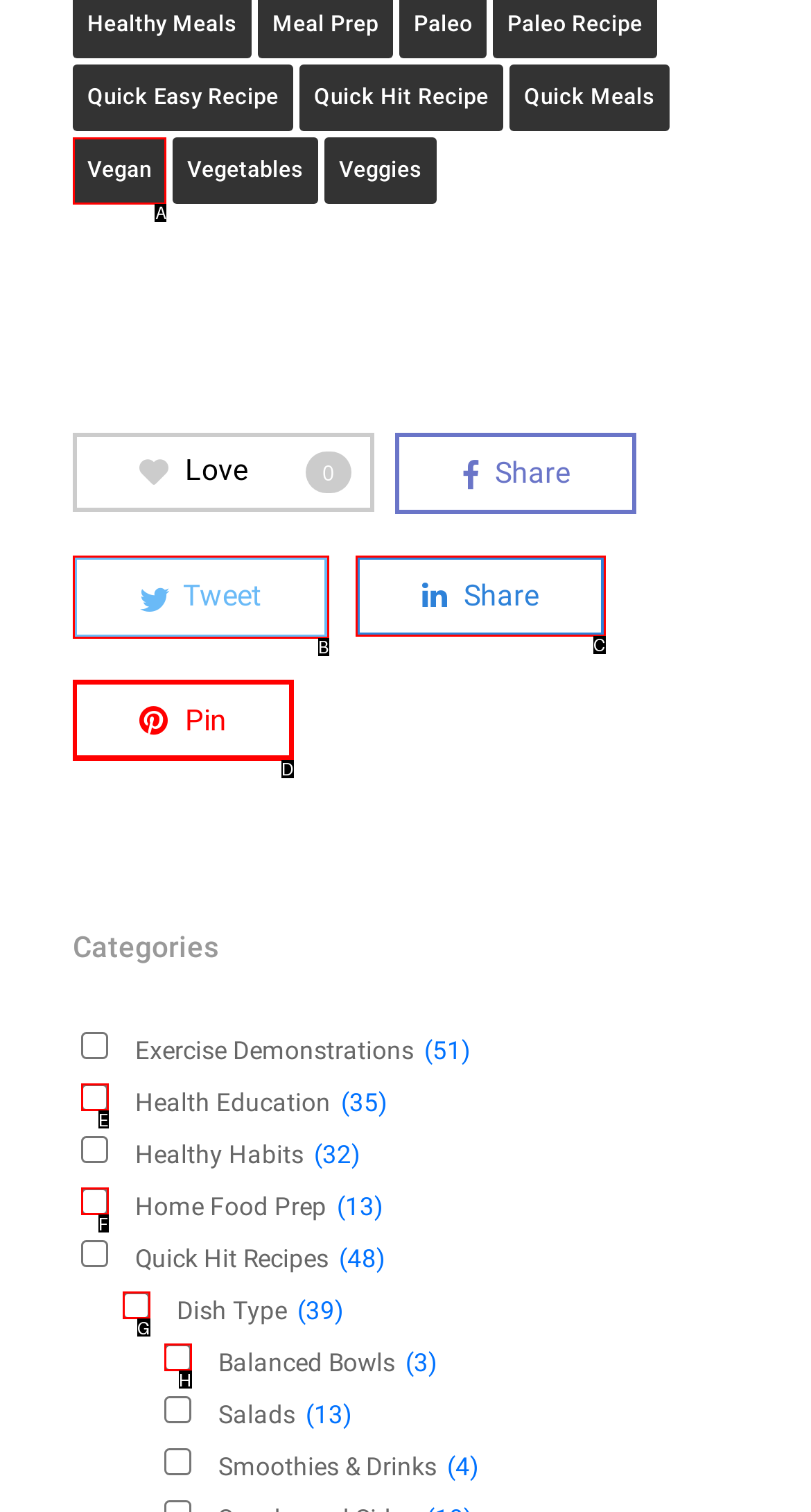From the given options, choose the one to complete the task: Select Vegan option
Indicate the letter of the correct option.

A